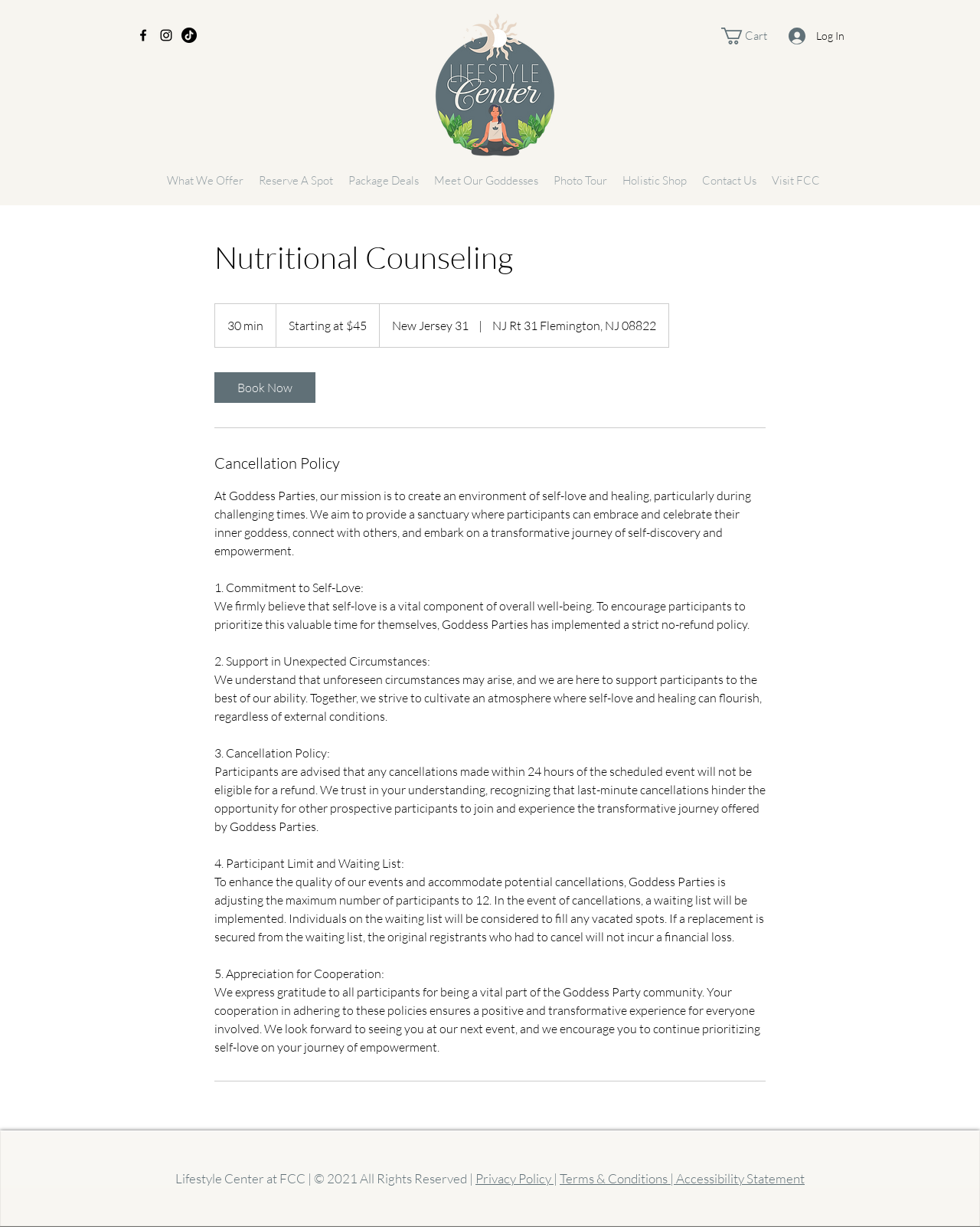Pinpoint the bounding box coordinates of the element to be clicked to execute the instruction: "Click the Facebook link".

[0.138, 0.022, 0.154, 0.035]